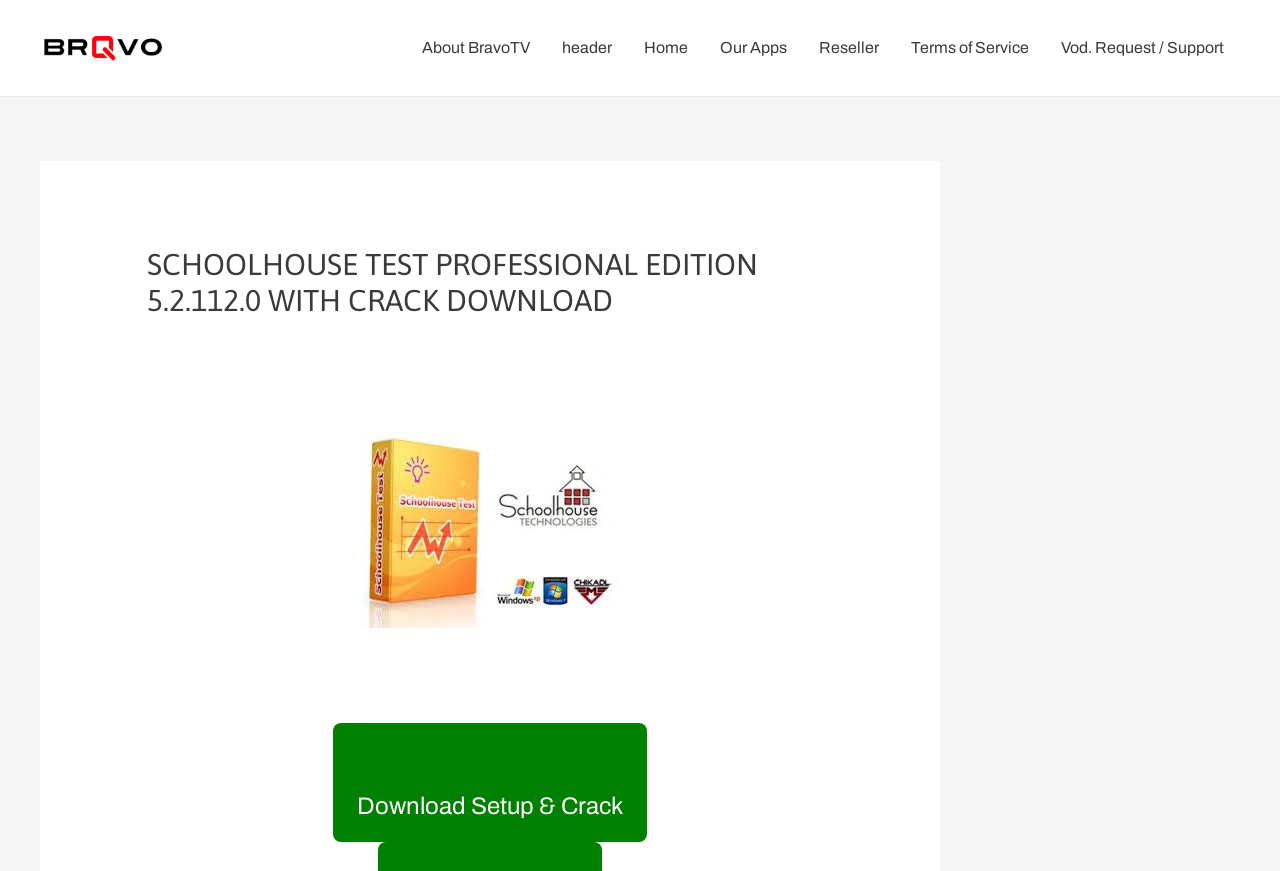Please identify the bounding box coordinates of the clickable element to fulfill the following instruction: "Visit the Home page". The coordinates should be four float numbers between 0 and 1, i.e., [left, top, right, bottom].

[0.491, 0.018, 0.55, 0.092]